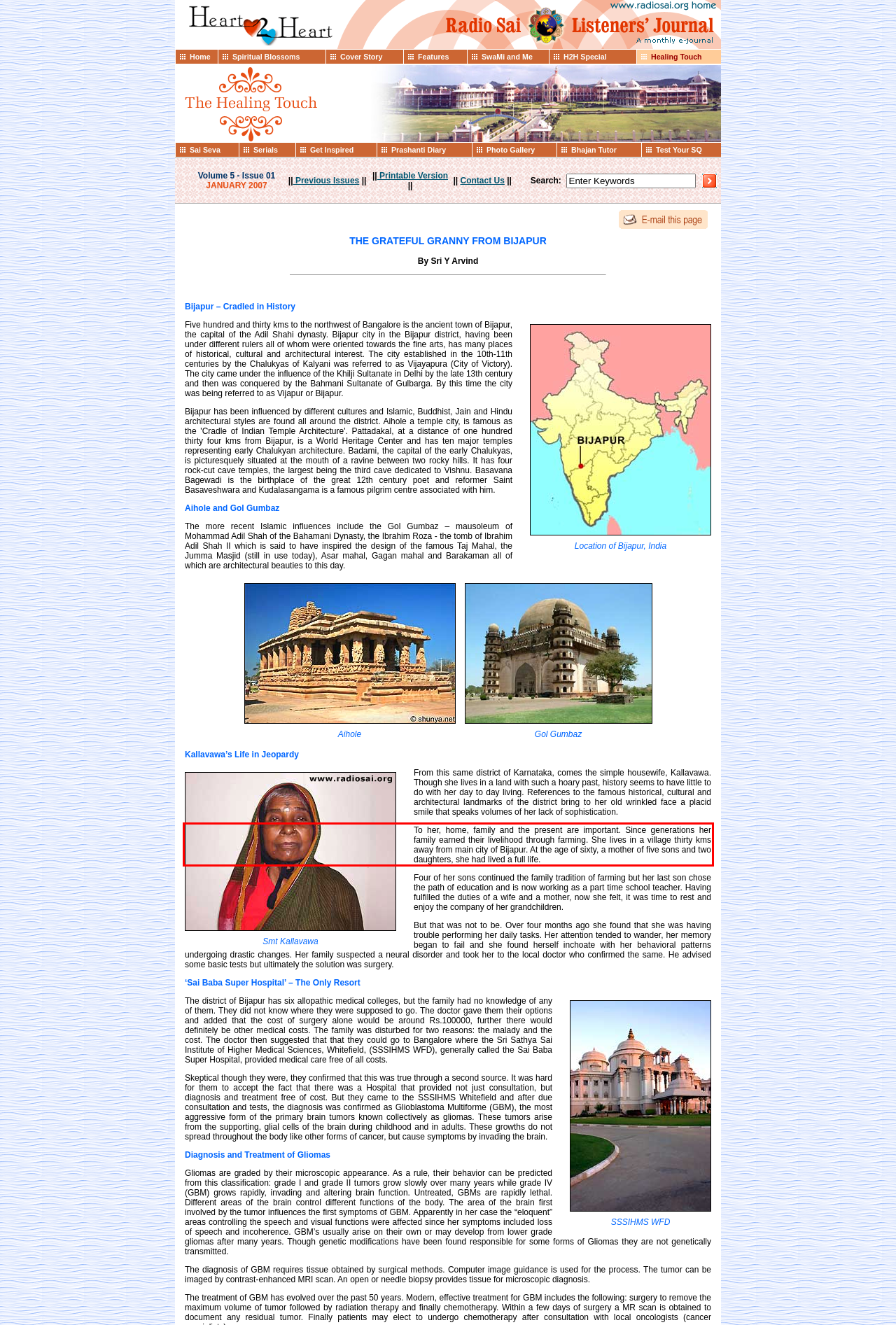Examine the webpage screenshot, find the red bounding box, and extract the text content within this marked area.

To her, home, family and the present are important. Since generations her family earned their livelihood through farming. She lives in a village thirty kms away from main city of Bijapur. At the age of sixty, a mother of five sons and two daughters, she had lived a full life.